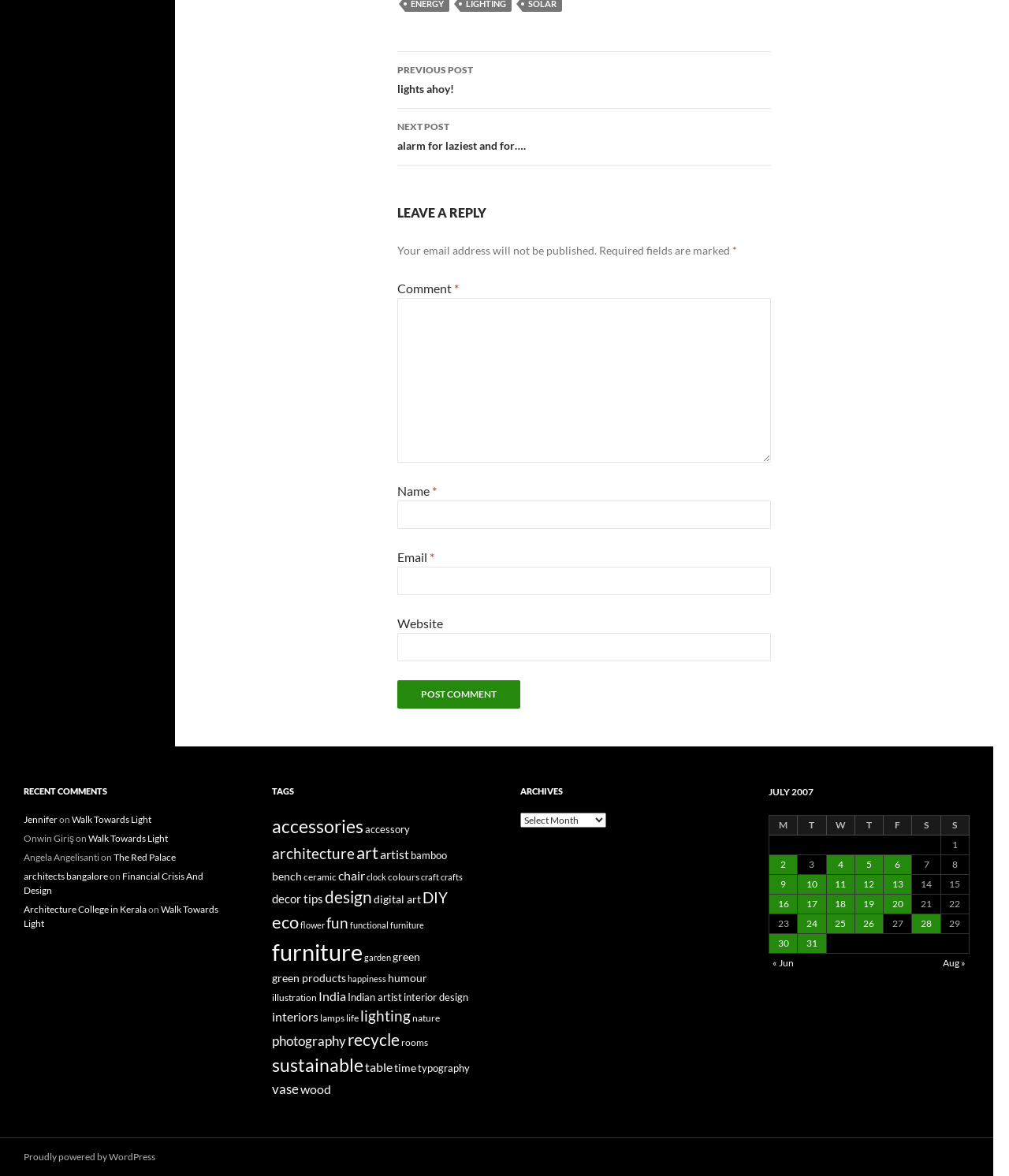Locate the coordinates of the bounding box for the clickable region that fulfills this instruction: "Enter your name in the 'Name' field".

[0.394, 0.426, 0.764, 0.45]